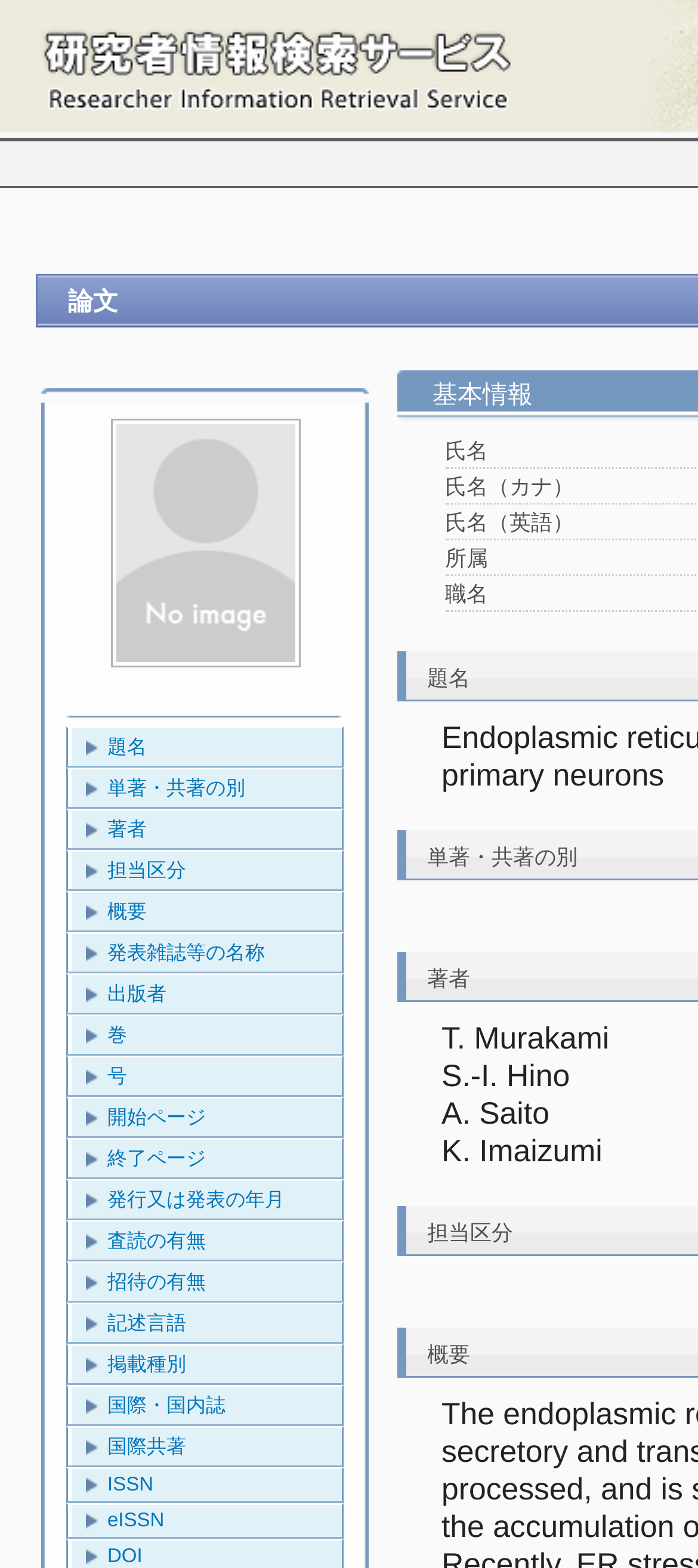Please locate the bounding box coordinates of the element that should be clicked to achieve the given instruction: "Click 著者".

[0.103, 0.517, 0.49, 0.541]